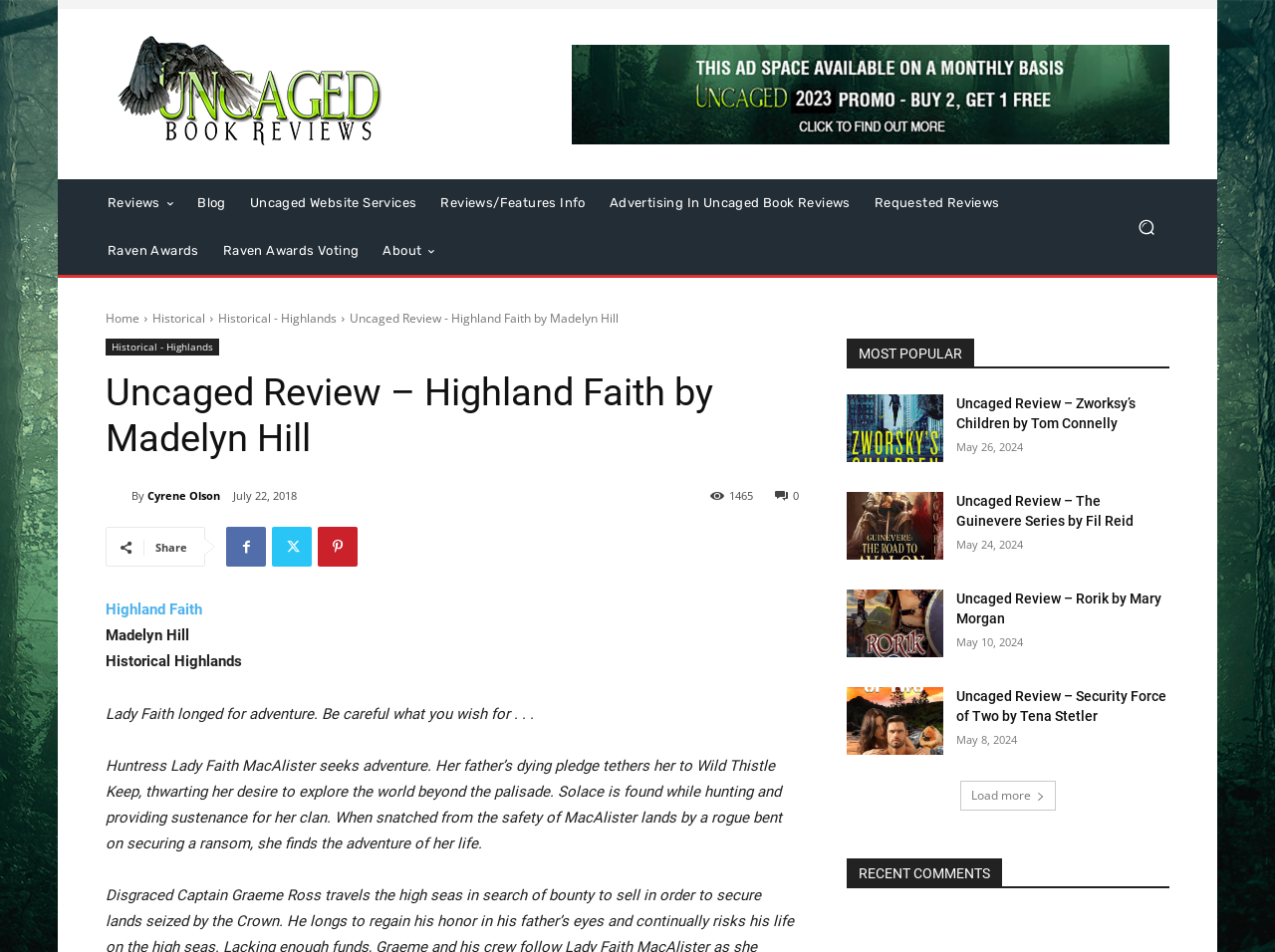Given the element description parent_node: By title="Cyrene Olson", identify the bounding box coordinates for the UI element on the webpage screenshot. The format should be (top-left x, top-left y, bottom-right x, bottom-right y), with values between 0 and 1.

[0.083, 0.51, 0.103, 0.531]